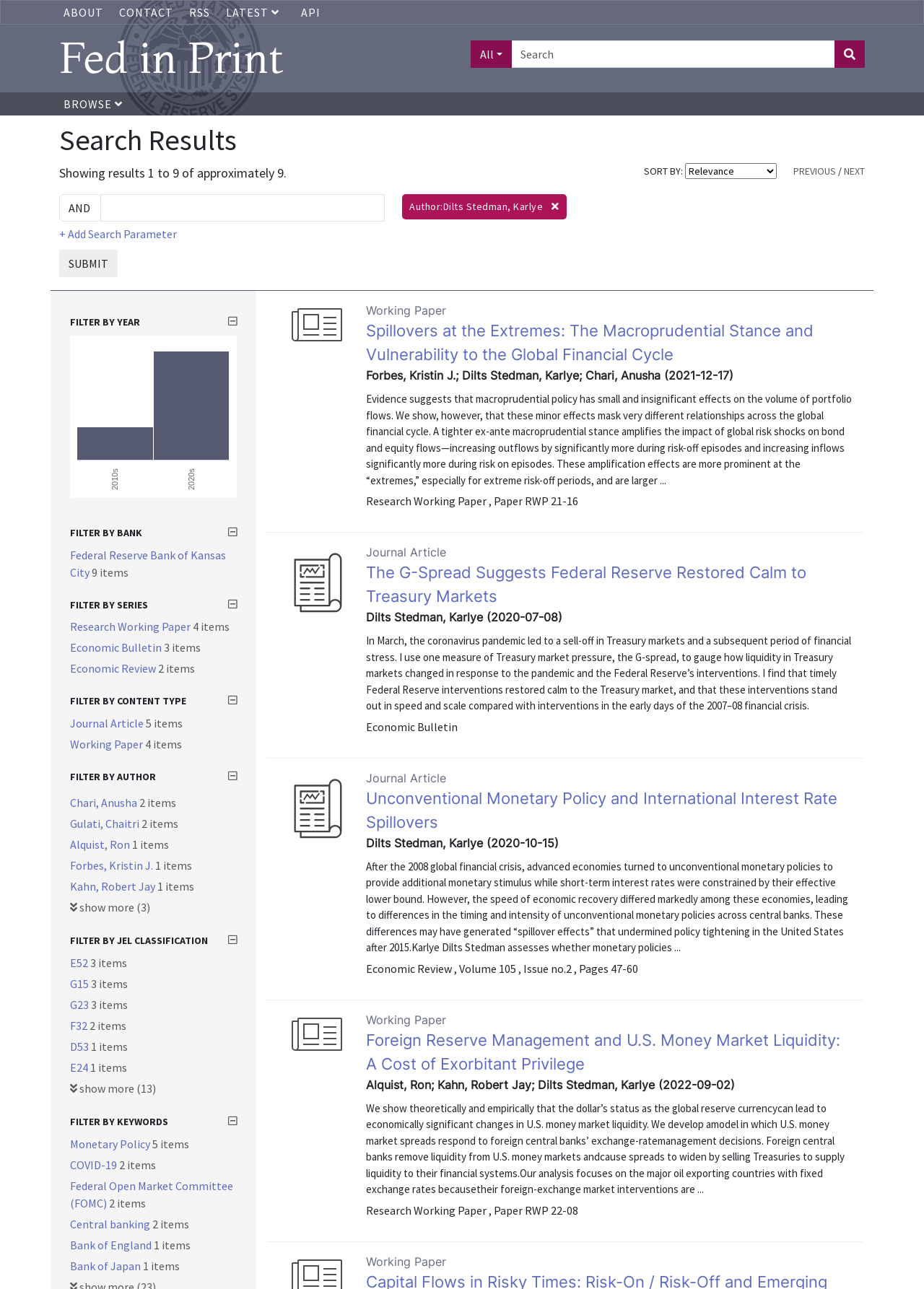Locate the bounding box coordinates of the clickable area to execute the instruction: "Filter by year". Provide the coordinates as four float numbers between 0 and 1, represented as [left, top, right, bottom].

[0.076, 0.245, 0.256, 0.255]